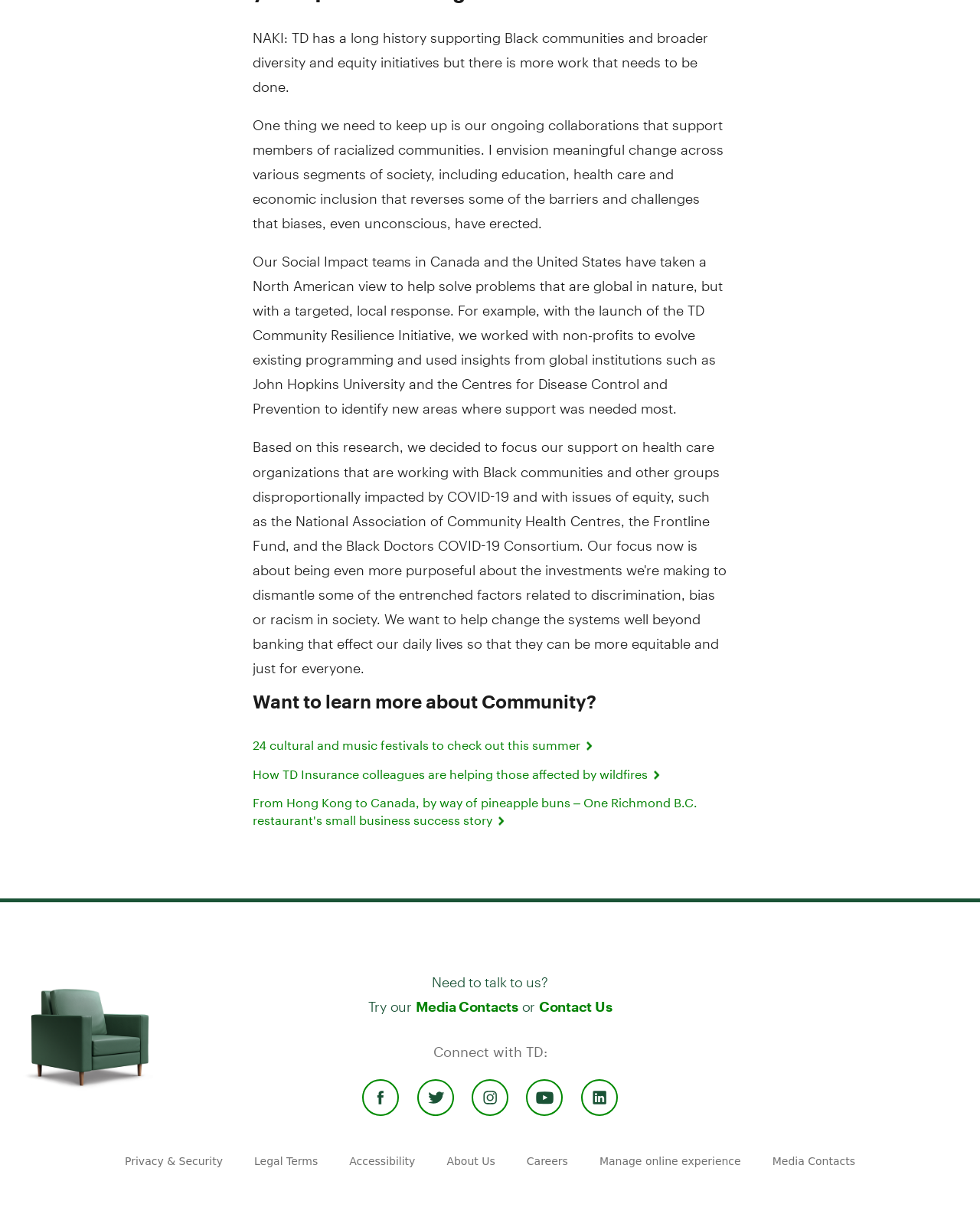Determine the bounding box coordinates for the clickable element to execute this instruction: "Read about 24 cultural and music festivals to check out this summer". Provide the coordinates as four float numbers between 0 and 1, i.e., [left, top, right, bottom].

[0.258, 0.607, 0.608, 0.619]